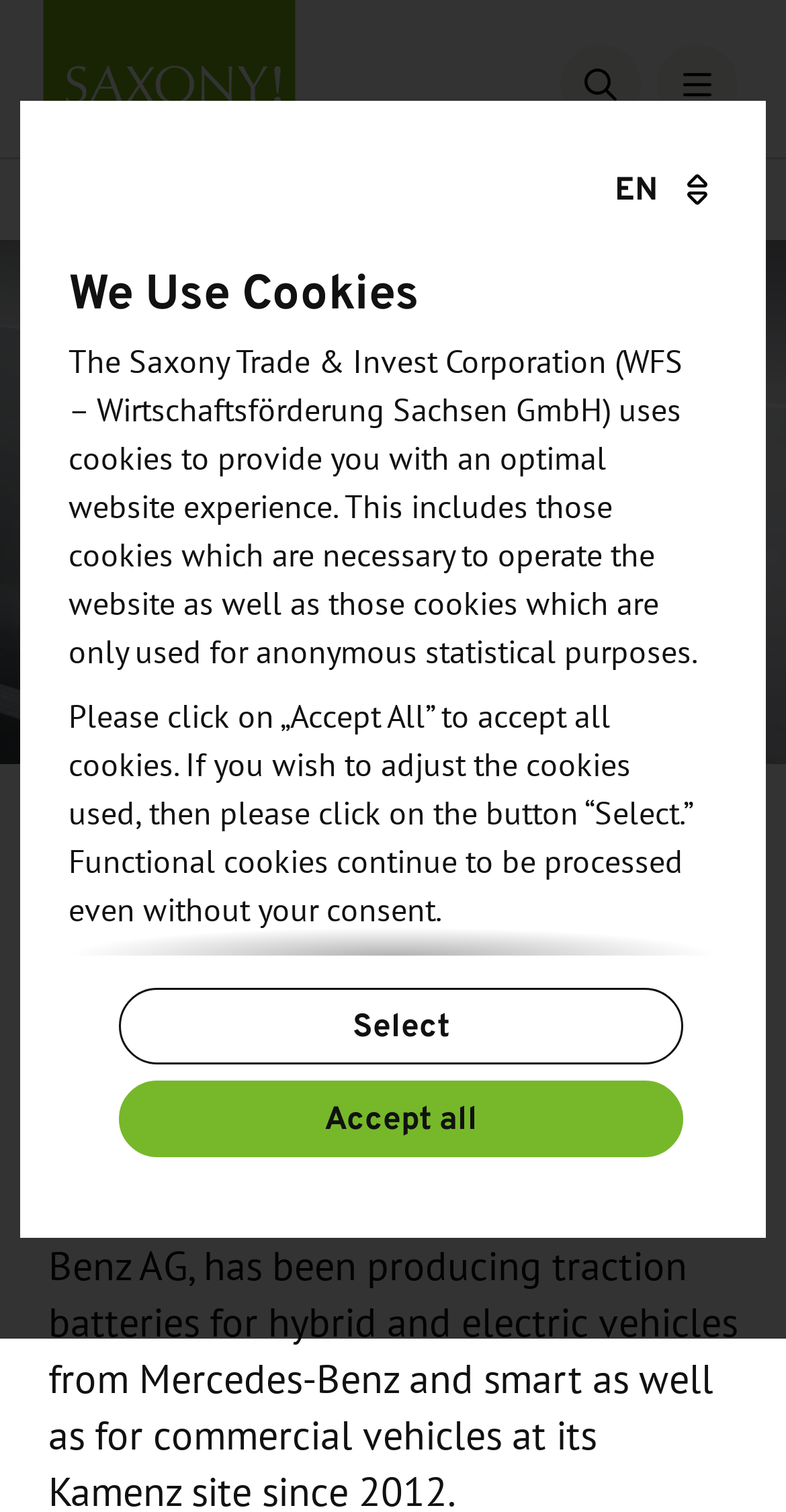Can you find and provide the main heading text of this webpage?

E-Drives for Mercedes-Benz